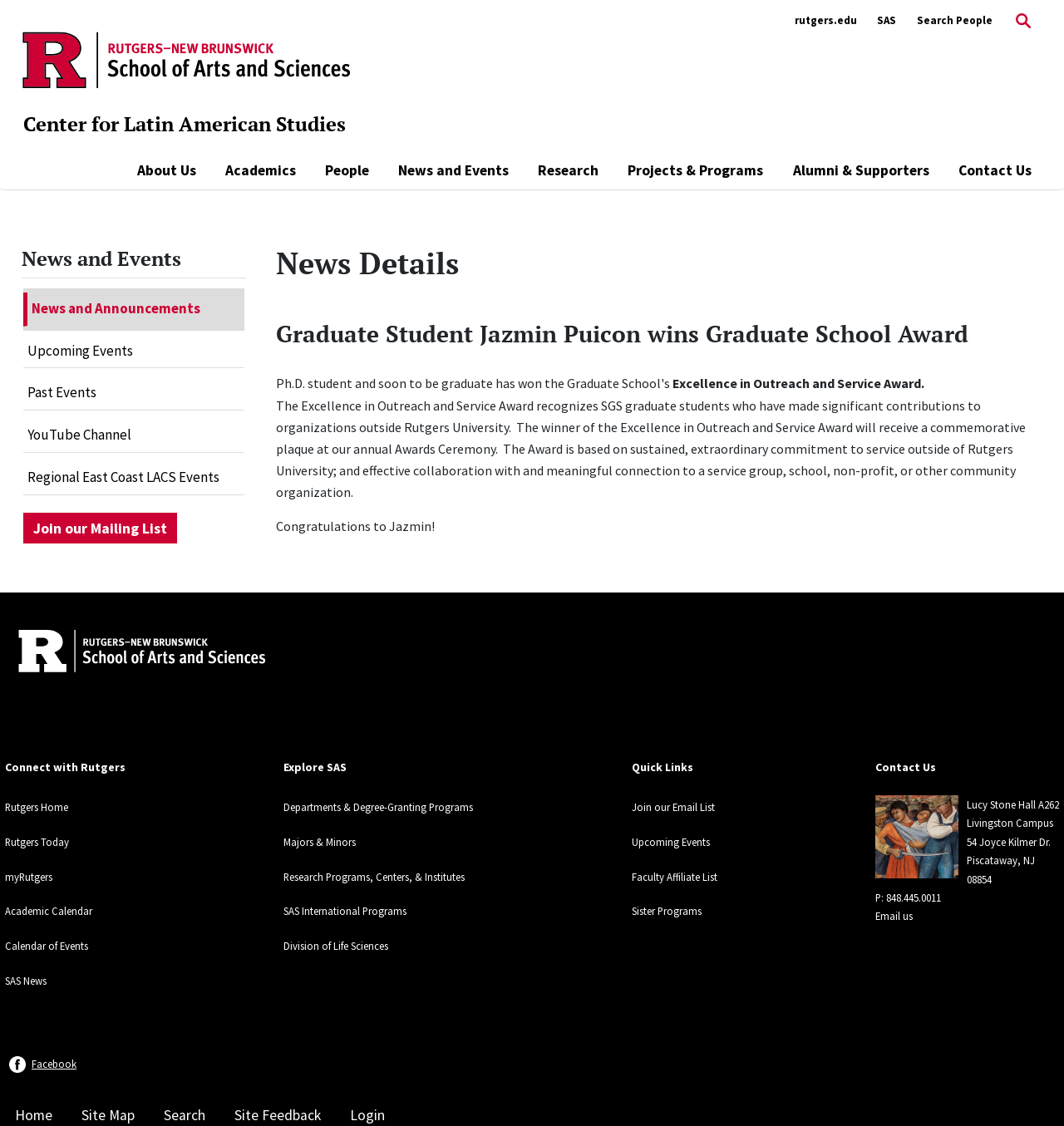Kindly determine the bounding box coordinates for the area that needs to be clicked to execute this instruction: "Visit the 'Center for Latin American Studies' page".

[0.022, 0.098, 0.325, 0.122]